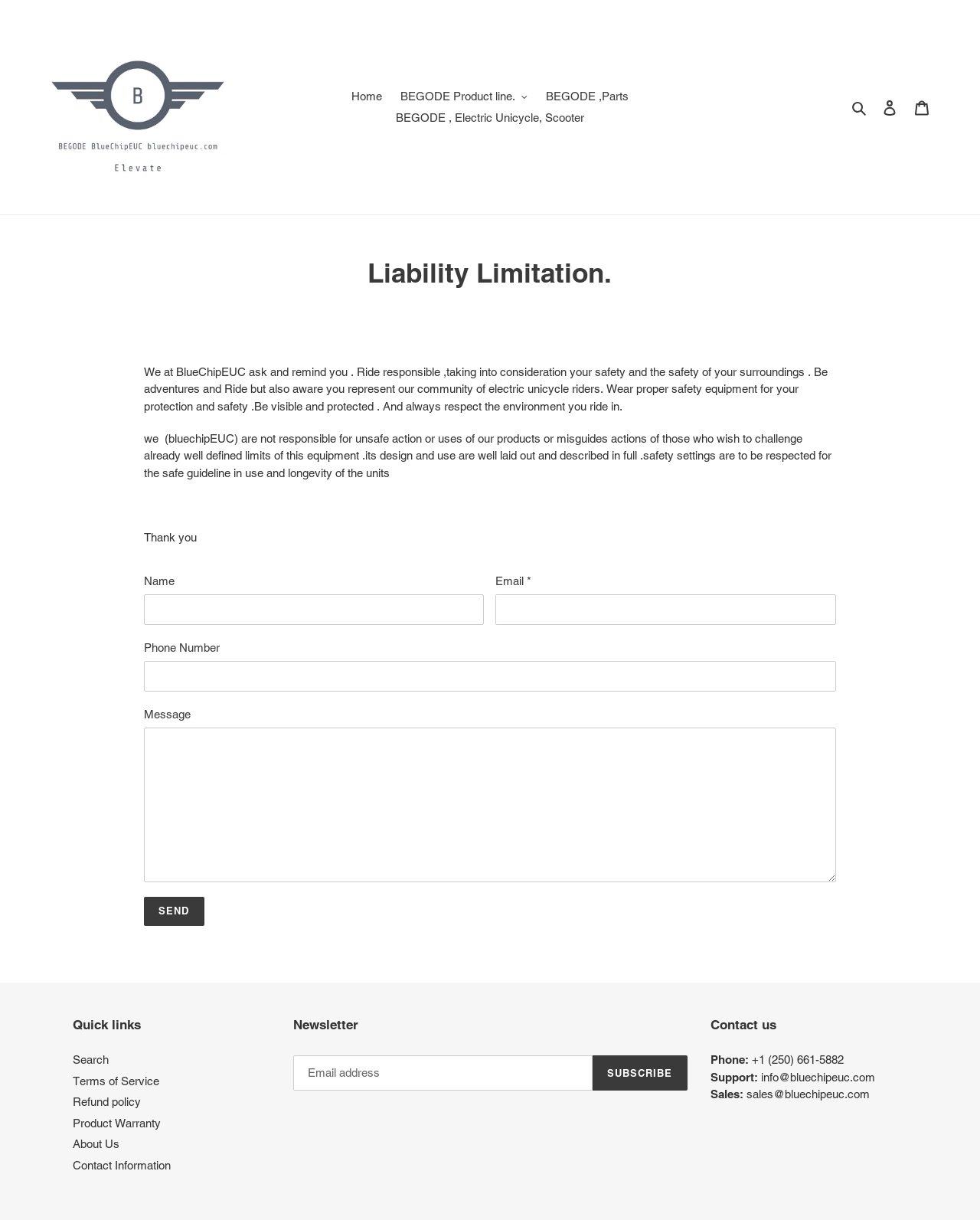Using the format (top-left x, top-left y, bottom-right x, bottom-right y), and given the element description, identify the bounding box coordinates within the screenshot: Search

[0.864, 0.08, 0.891, 0.096]